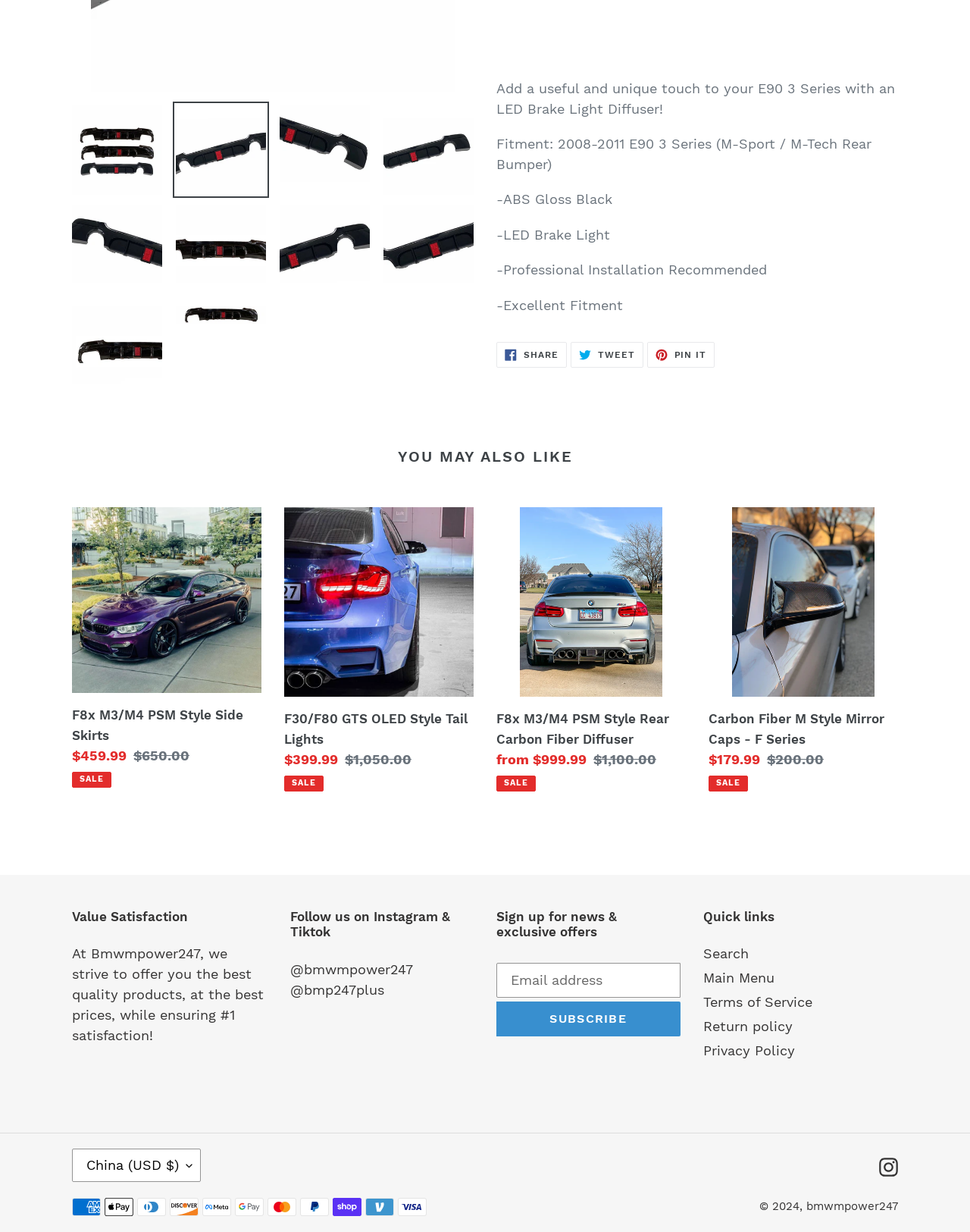Based on the element description Pin it Pin on Pinterest, identify the bounding box of the UI element in the given webpage screenshot. The coordinates should be in the format (top-left x, top-left y, bottom-right x, bottom-right y) and must be between 0 and 1.

[0.667, 0.277, 0.737, 0.298]